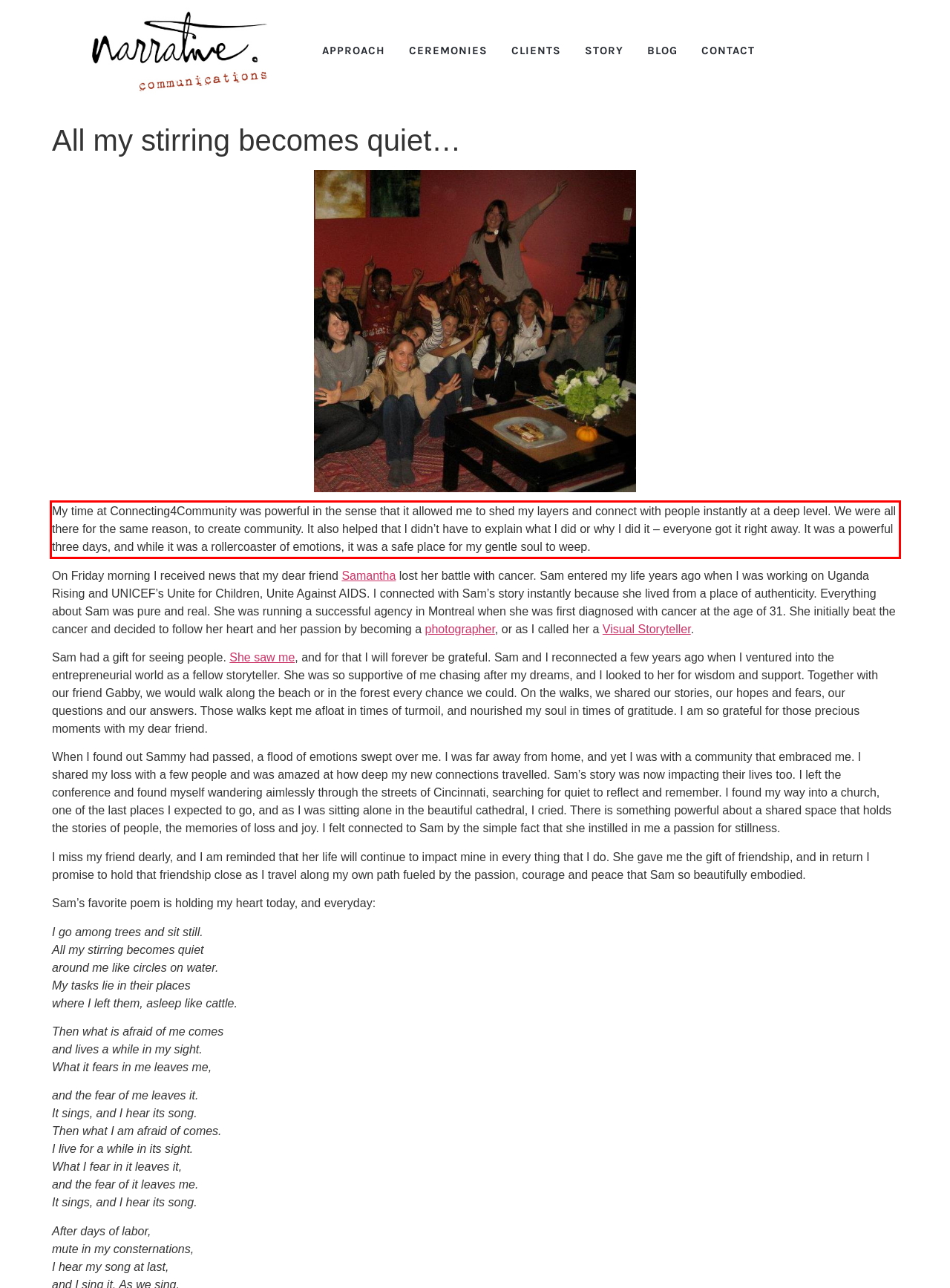The screenshot provided shows a webpage with a red bounding box. Apply OCR to the text within this red bounding box and provide the extracted content.

My time at Connecting4Community was powerful in the sense that it allowed me to shed my layers and connect with people instantly at a deep level. We were all there for the same reason, to create community. It also helped that I didn’t have to explain what I did or why I did it – everyone got it right away. It was a powerful three days, and while it was a rollercoaster of emotions, it was a safe place for my gentle soul to weep.